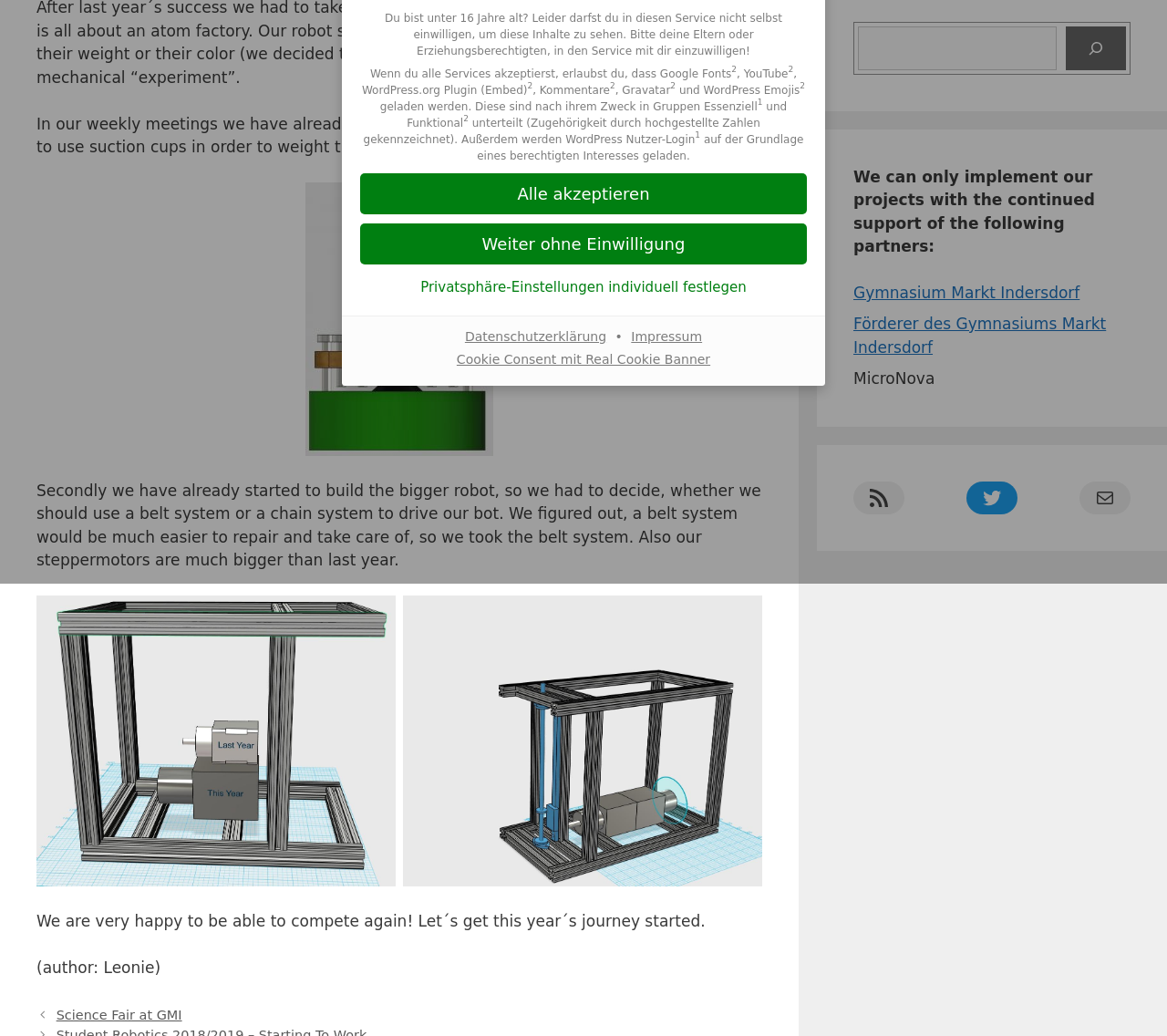Find and provide the bounding box coordinates for the UI element described here: "info@photekimaging.com". The coordinates should be given as four float numbers between 0 and 1: [left, top, right, bottom].

None